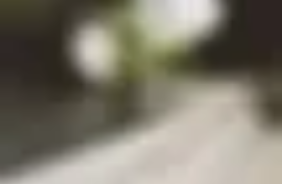What is the suggested approach to safety and well-being?
Give a detailed explanation using the information visible in the image.

The caption suggests that the image complements the context of training courses focused on safety in confined spaces and personal protective equipment, implying a holistic approach to safety and well-being in various environments.